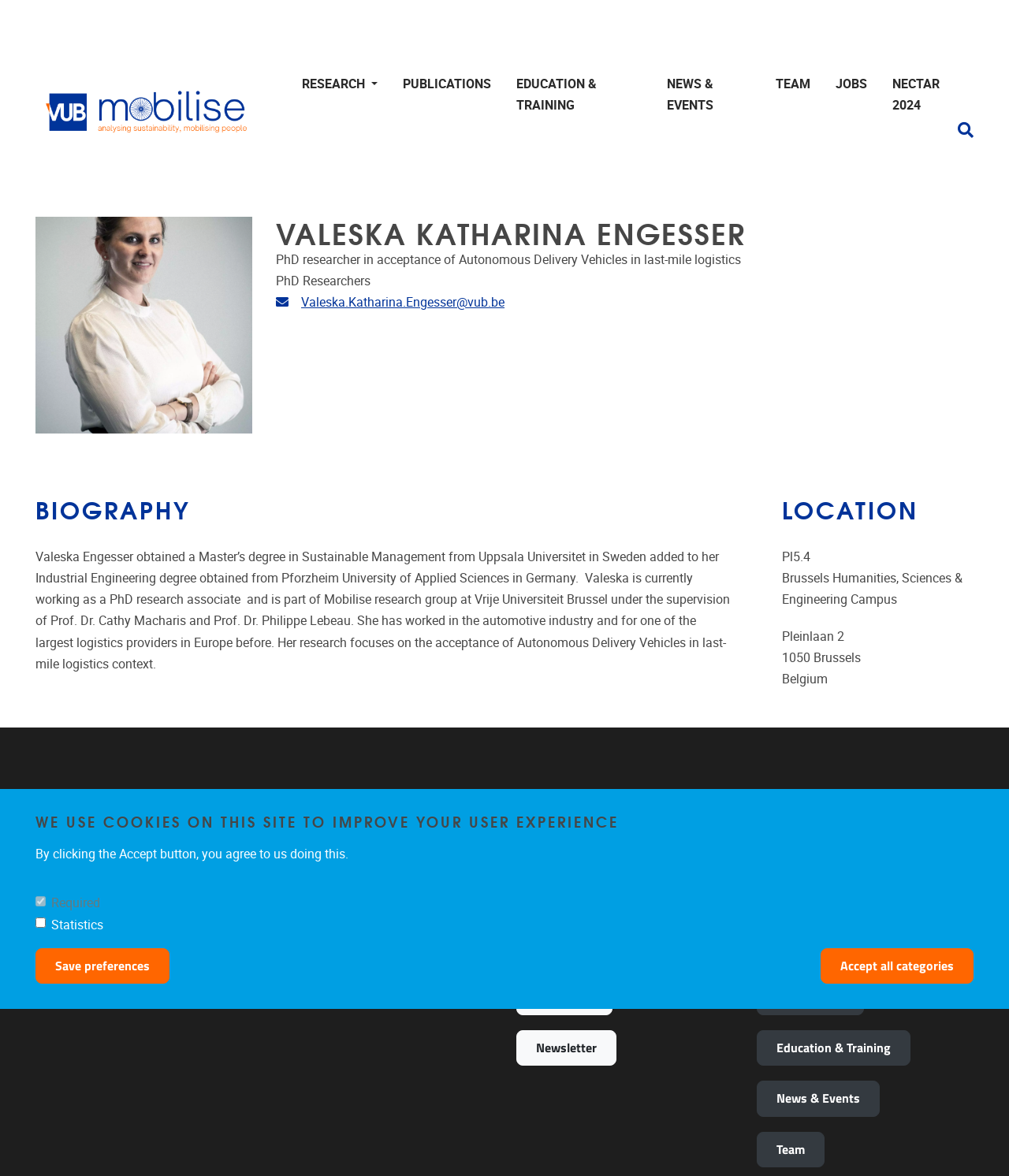Locate the bounding box coordinates of the UI element described by: "Team". The bounding box coordinates should consist of four float numbers between 0 and 1, i.e., [left, top, right, bottom].

[0.756, 0.062, 0.816, 0.08]